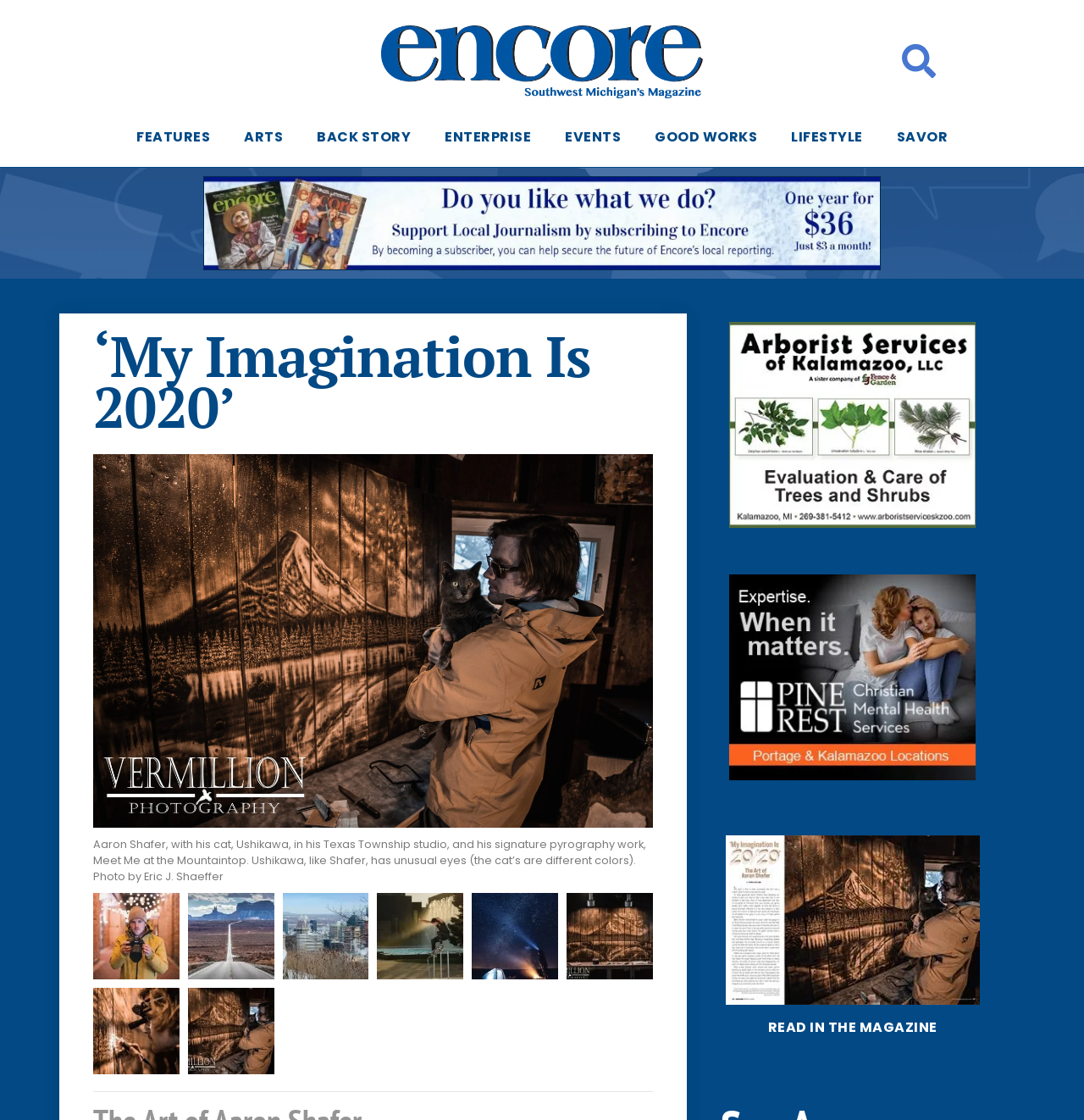Pinpoint the bounding box coordinates of the clickable area necessary to execute the following instruction: "Read the article about Aaron Shafer". The coordinates should be given as four float numbers between 0 and 1, namely [left, top, right, bottom].

[0.653, 0.28, 0.92, 0.505]